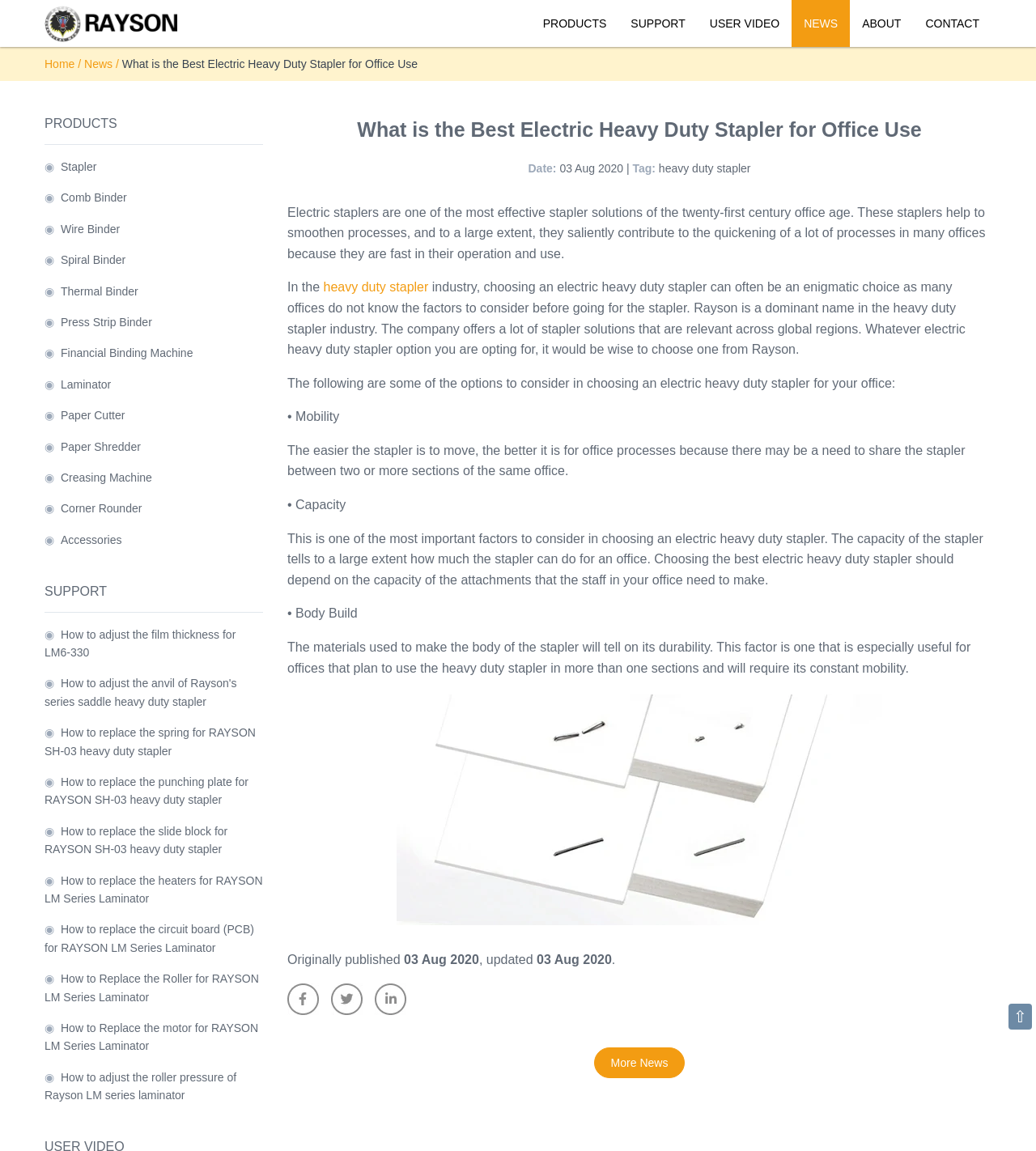Find the bounding box coordinates for the area that must be clicked to perform this action: "Click the 'ABOUT' link".

[0.82, 0.0, 0.882, 0.041]